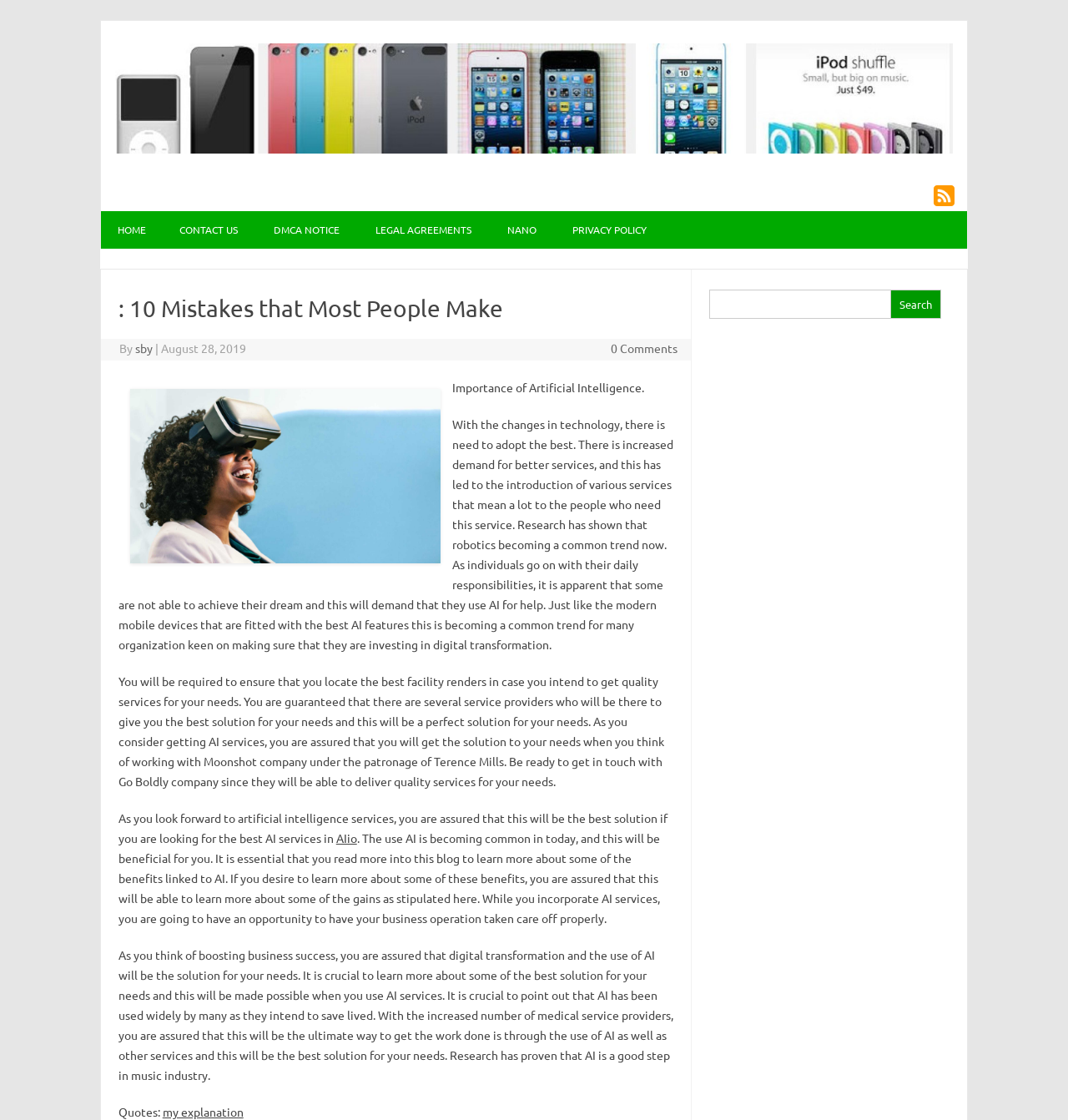Can you give a detailed response to the following question using the information from the image? Who is the patron of Moonshot company?

The information about the patron of Moonshot company can be found in the second paragraph of the article, which mentions that Terence Mills is the patron of Moonshot company.